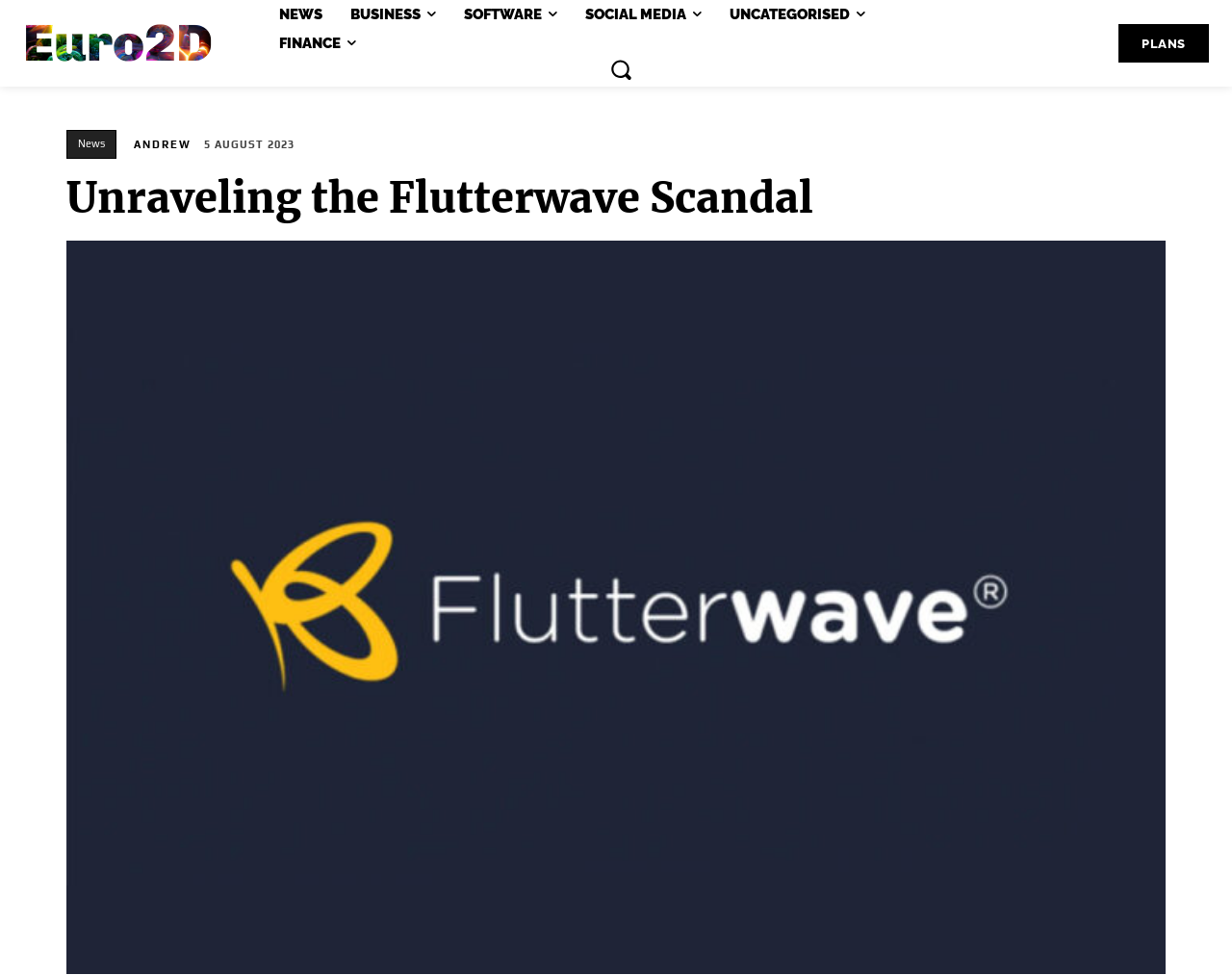Using the given description, provide the bounding box coordinates formatted as (top-left x, top-left y, bottom-right x, bottom-right y), with all values being floating point numbers between 0 and 1. Description: Social Media

[0.466, 0.0, 0.579, 0.03]